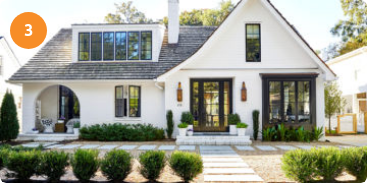Analyze the image and answer the question with as much detail as possible: 
What type of roof does the house have?

The caption describes the house as having a 'distinctive gabled roof', which suggests that the type of roof is gabled.